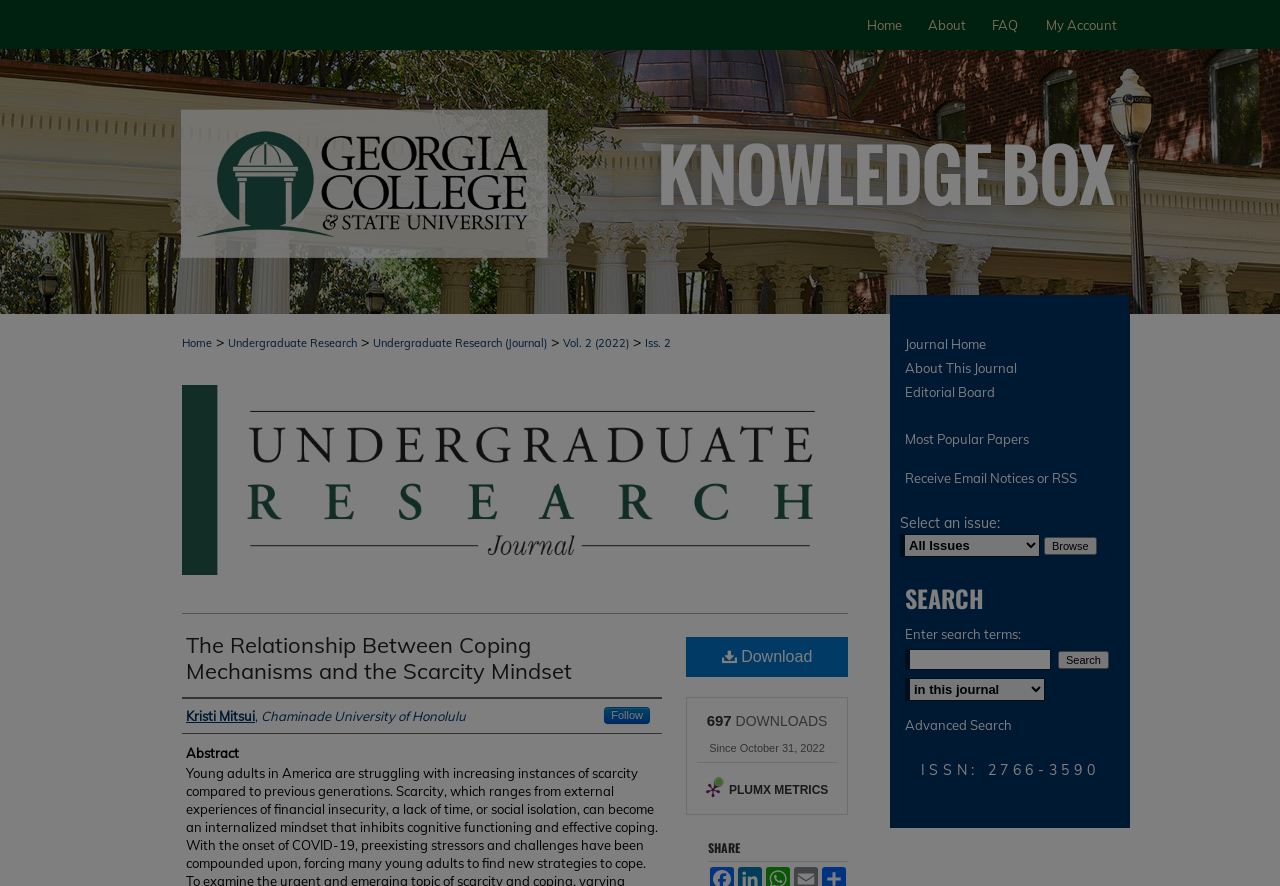What is the name of the author?
Could you give a comprehensive explanation in response to this question?

I found the answer by looking at the section below the title, where it says 'Authors: Kristi Mitsui, Chaminade University of Honolulu'. This indicates that one of the authors is Kristi Mitsui.